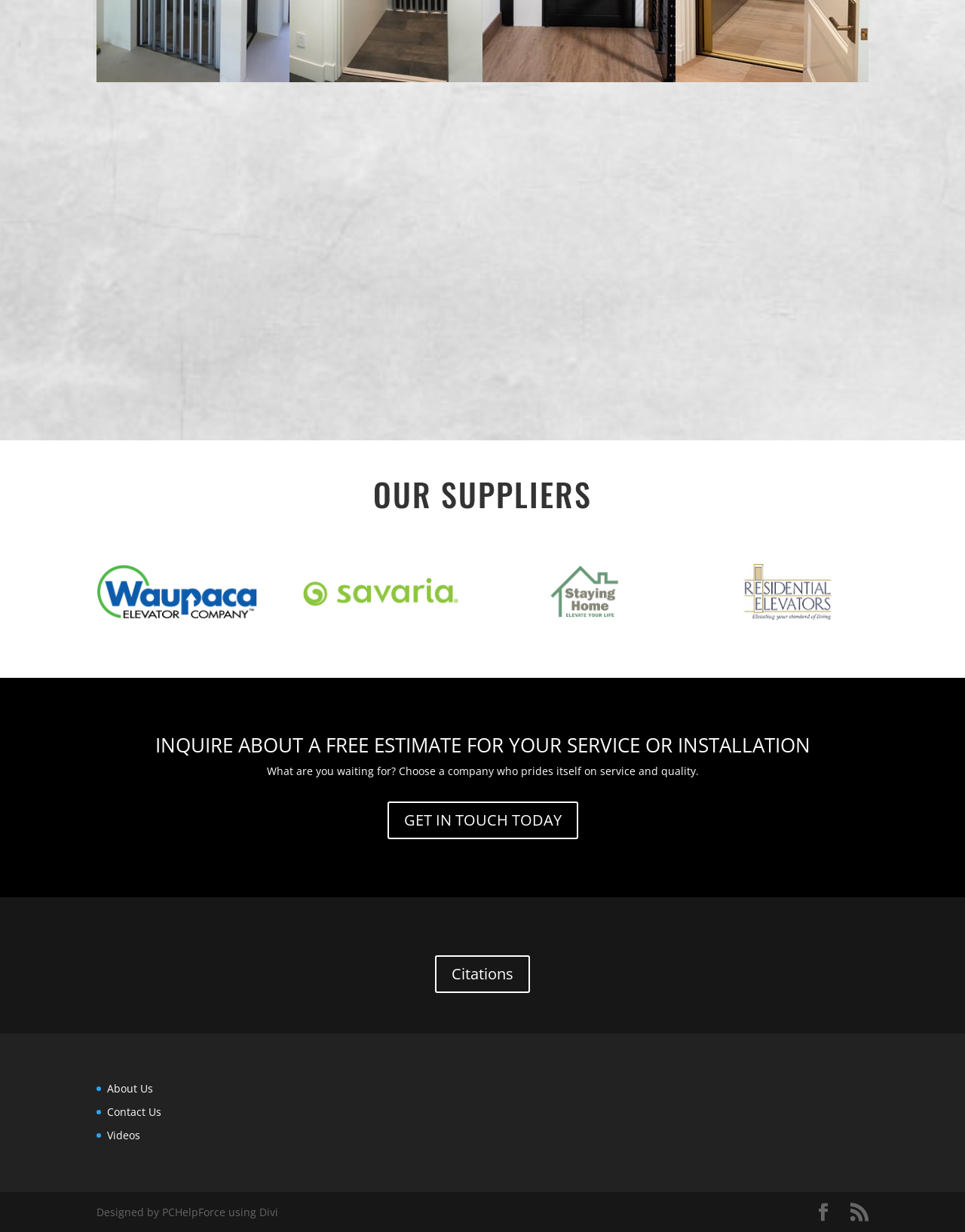Please identify the bounding box coordinates of the element I should click to complete this instruction: 'Click the 'About Us' link'. The coordinates should be given as four float numbers between 0 and 1, like this: [left, top, right, bottom].

None